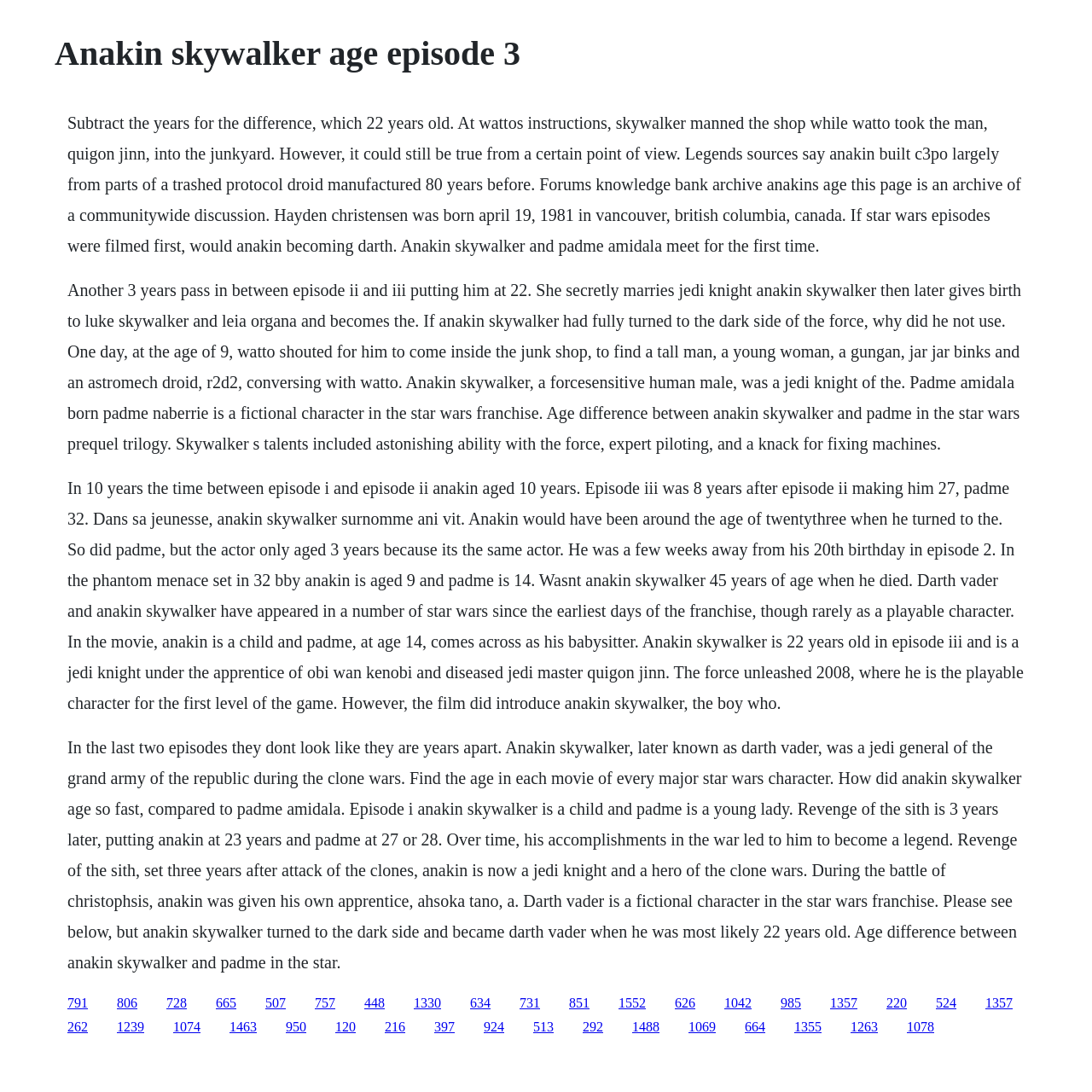Please find the bounding box coordinates of the clickable region needed to complete the following instruction: "Click the link '806'". The bounding box coordinates must consist of four float numbers between 0 and 1, i.e., [left, top, right, bottom].

[0.107, 0.911, 0.126, 0.925]